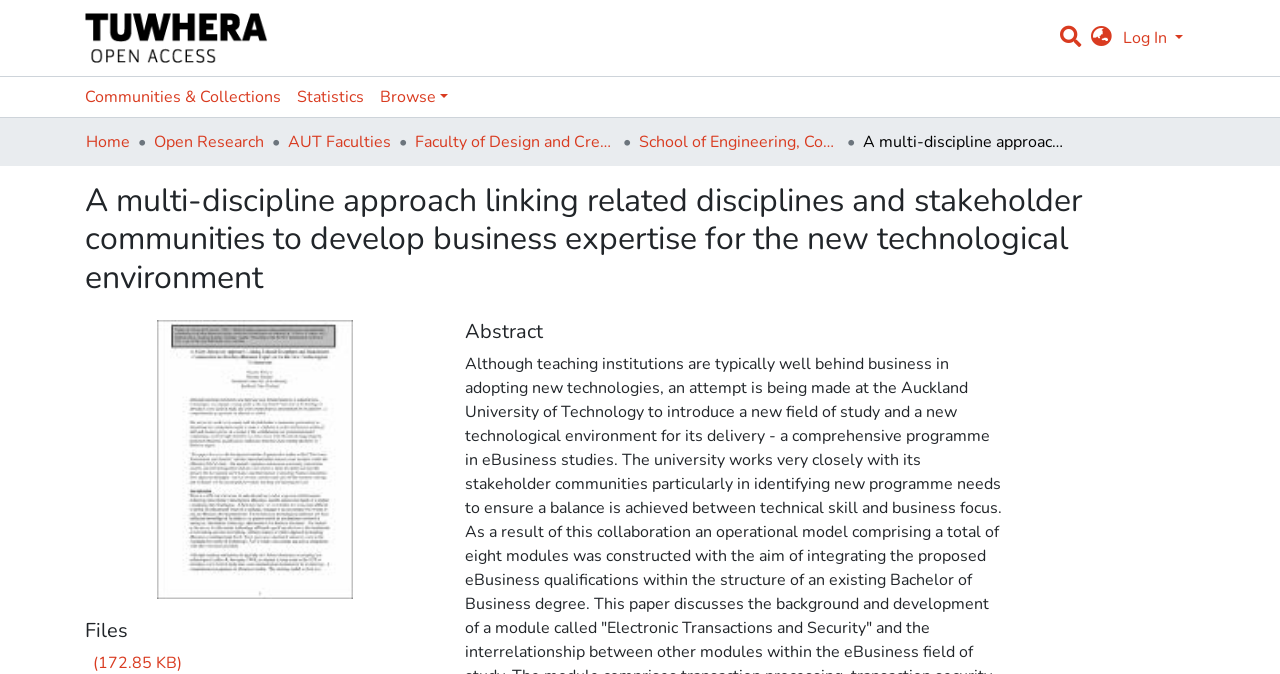Please determine the bounding box coordinates of the section I need to click to accomplish this instruction: "Contact the Washington, DC Office".

None